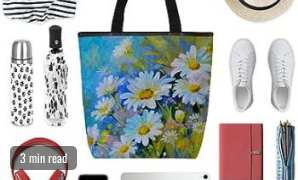Answer the following inquiry with a single word or phrase:
What type of hat is shown in the image?

sun hat